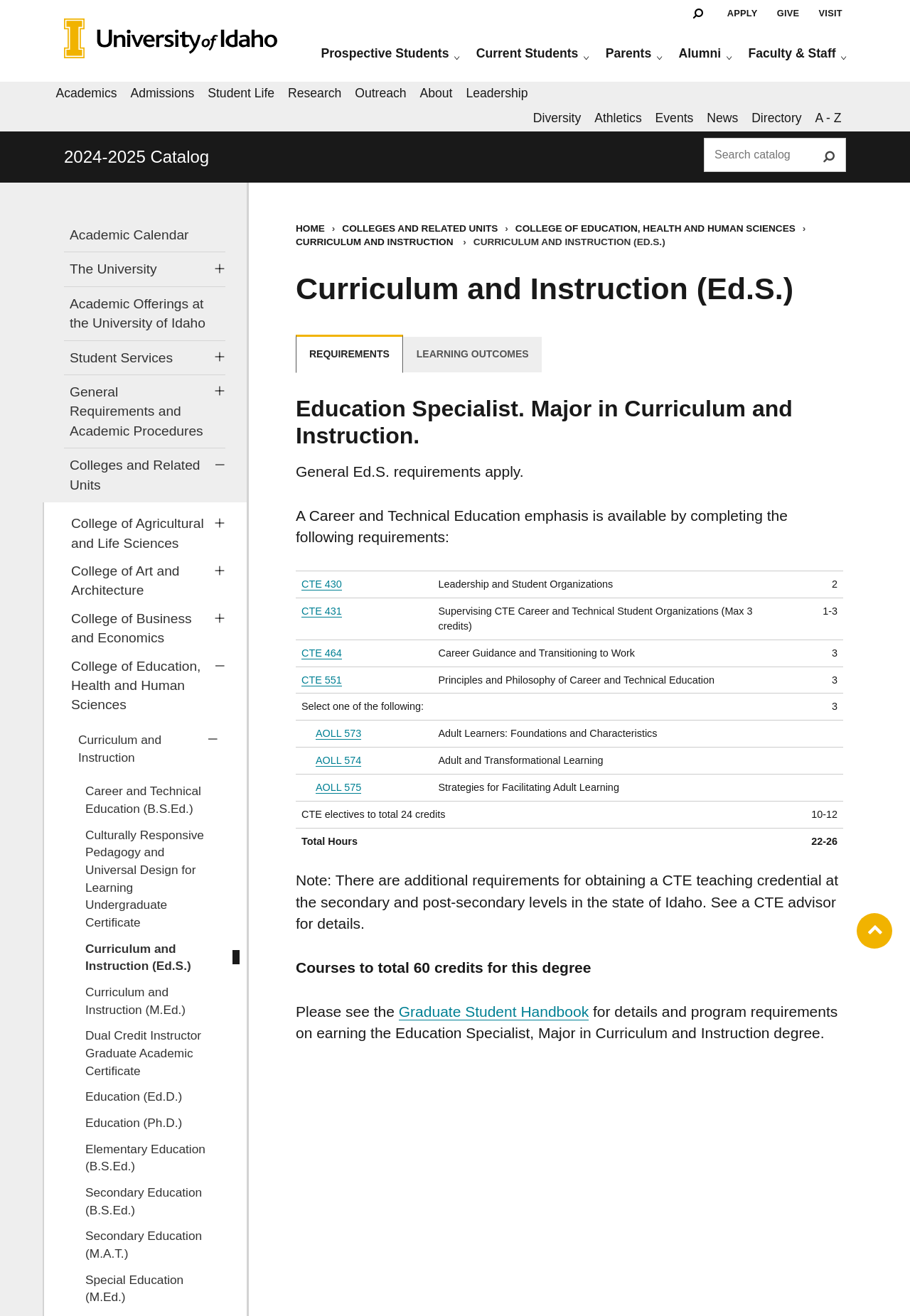Identify and provide the main heading of the webpage.

Curriculum and Instruction (Ed.S.)